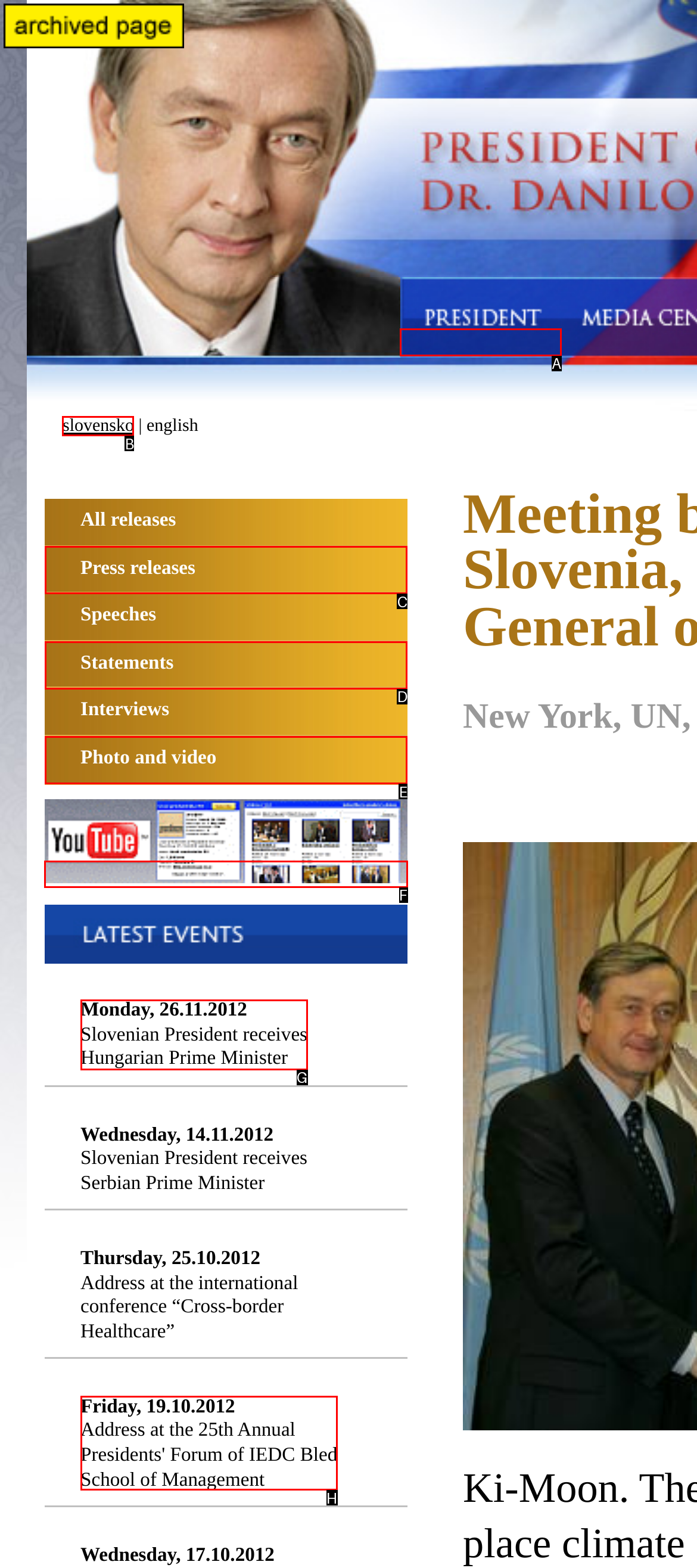From the options shown in the screenshot, tell me which lettered element I need to click to complete the task: Watch videos on the YouTube Channel.

F